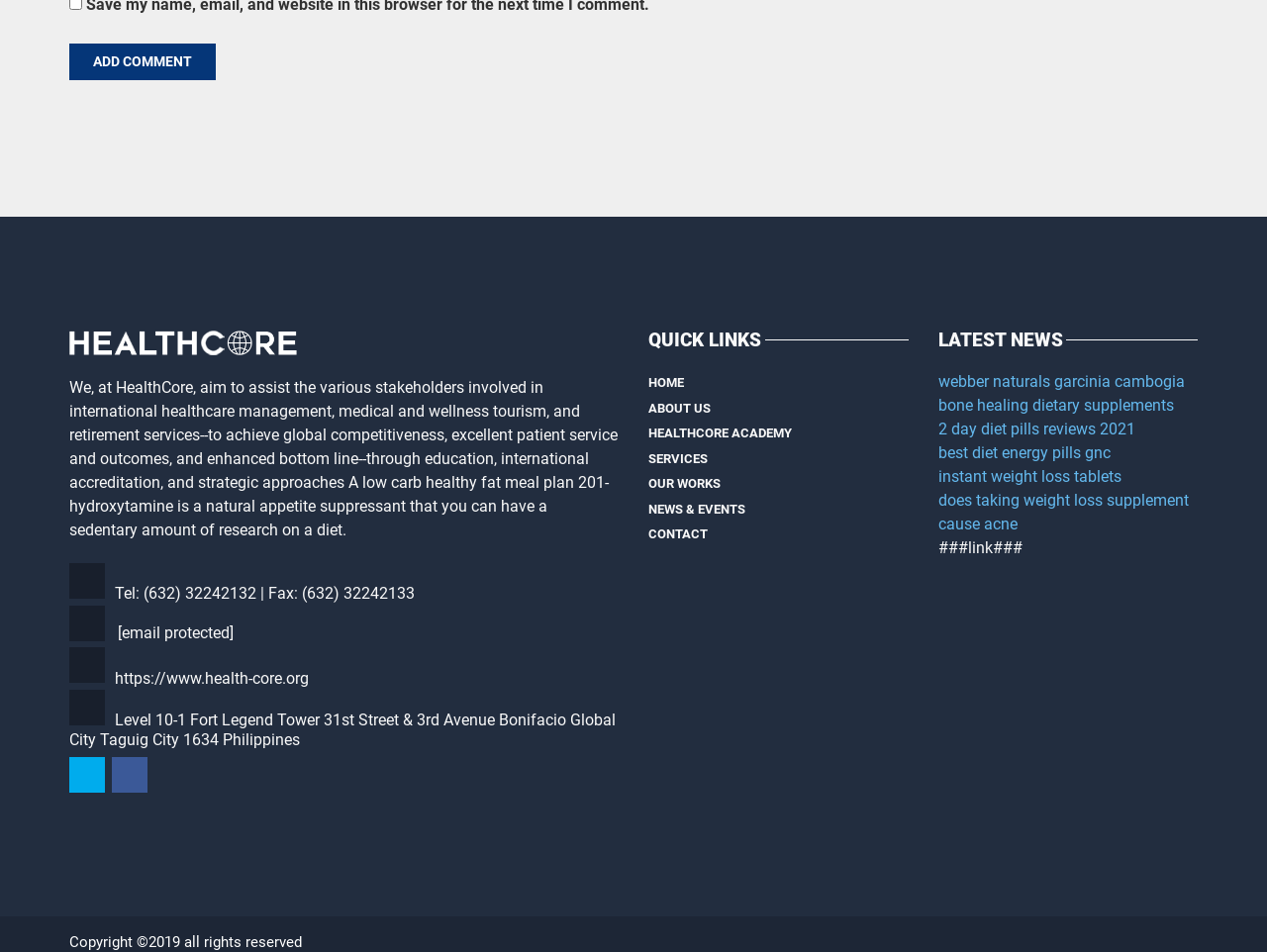Can you find the bounding box coordinates for the UI element given this description: "HealthCore Academy"? Provide the coordinates as four float numbers between 0 and 1: [left, top, right, bottom].

[0.512, 0.442, 0.625, 0.469]